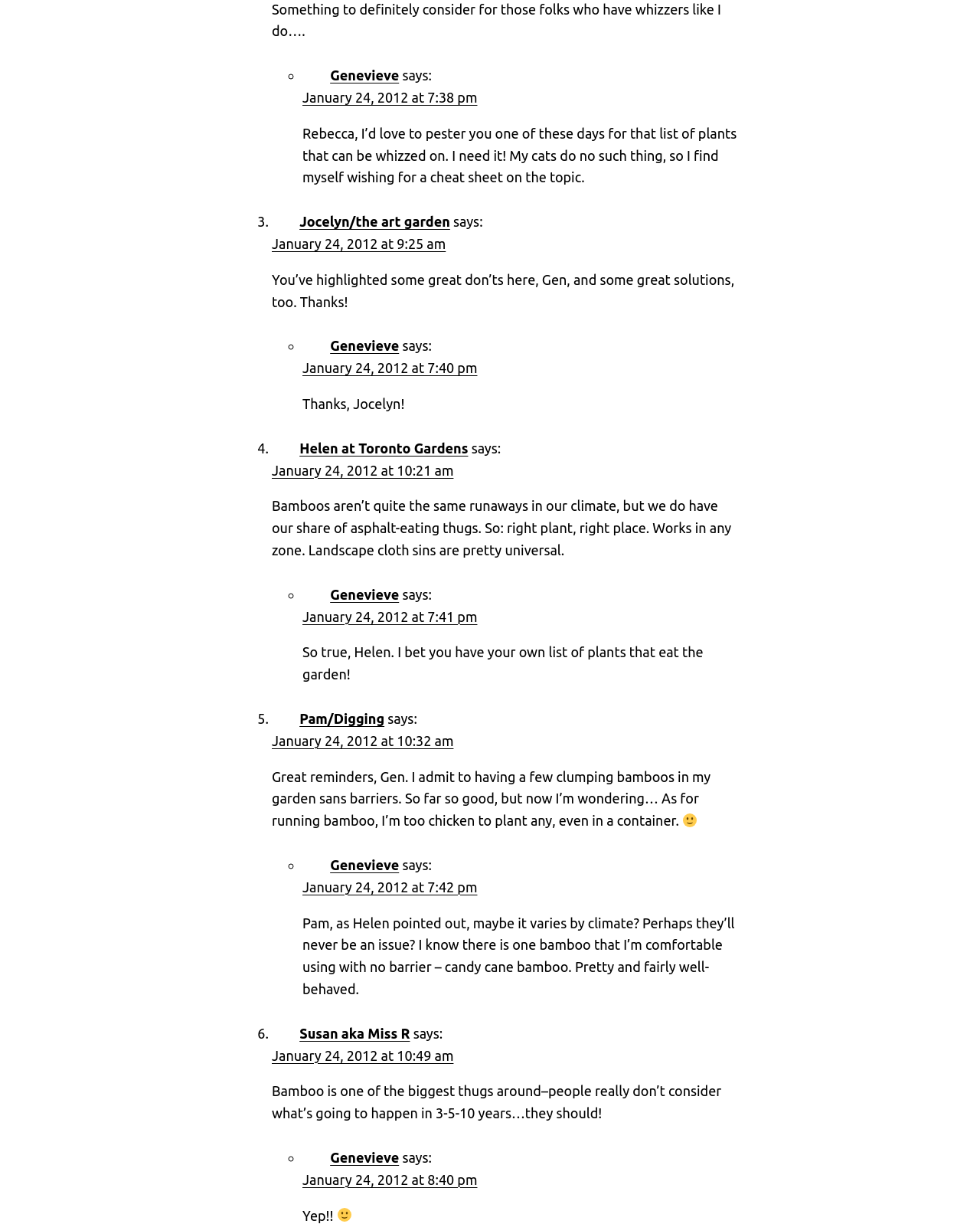What is the format of the timestamps in the comments?
Look at the image and answer with only one word or phrase.

Month Day, Year at Time